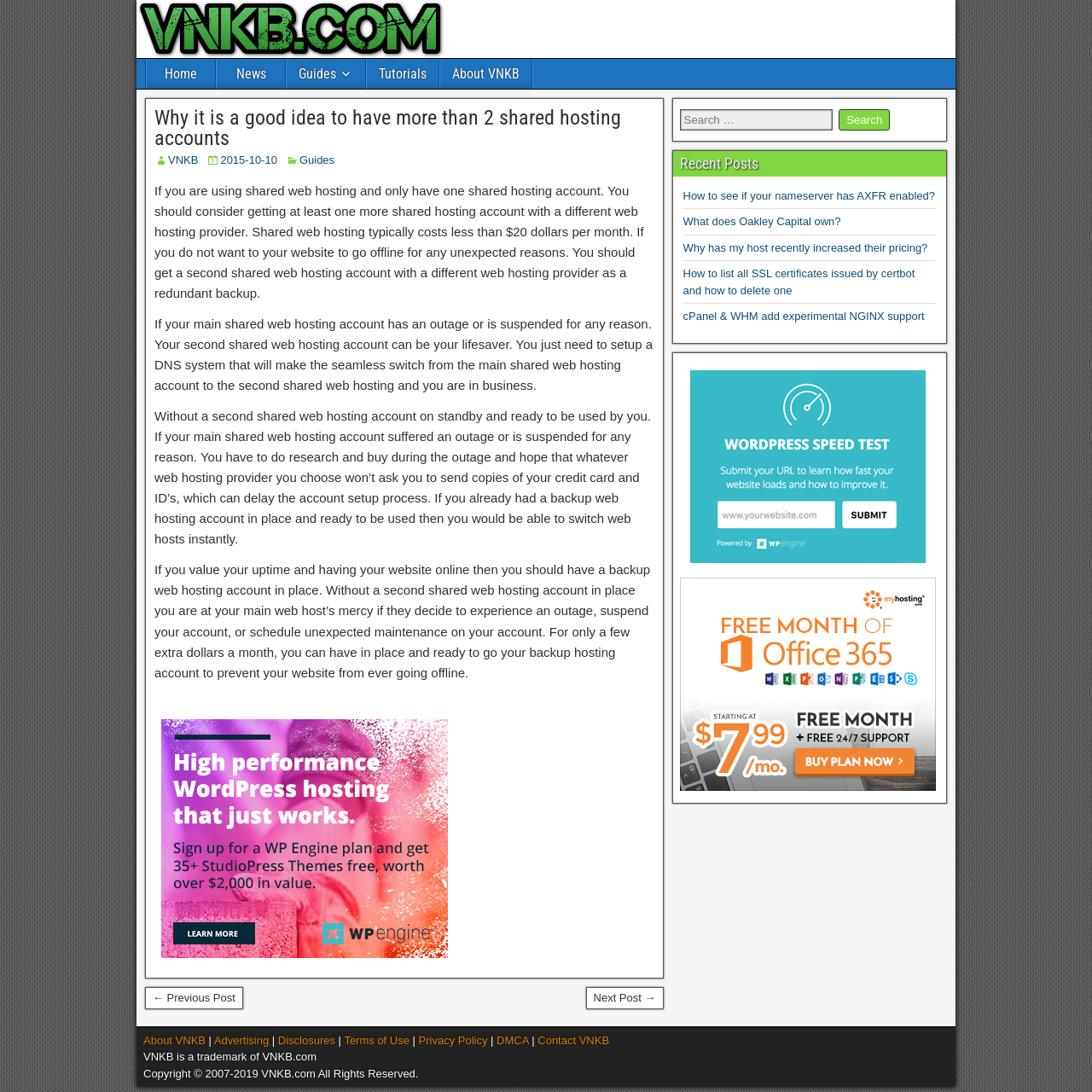Find the bounding box coordinates of the element to click in order to complete the given instruction: "Search for something."

[0.622, 0.1, 0.762, 0.12]